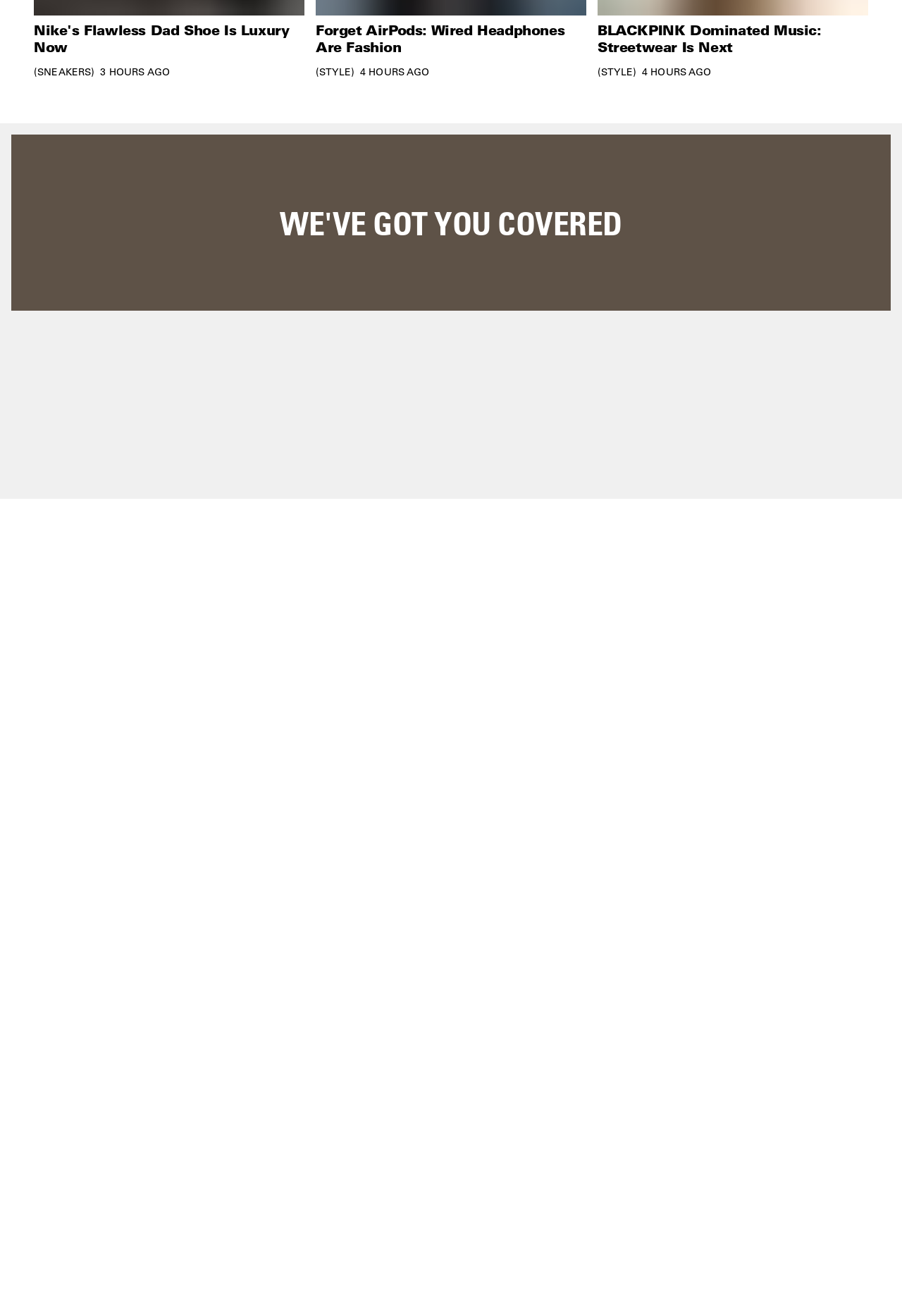Identify the bounding box coordinates for the UI element described by the following text: "Jobs". Provide the coordinates as four float numbers between 0 and 1, in the format [left, top, right, bottom].

[0.741, 0.573, 0.766, 0.583]